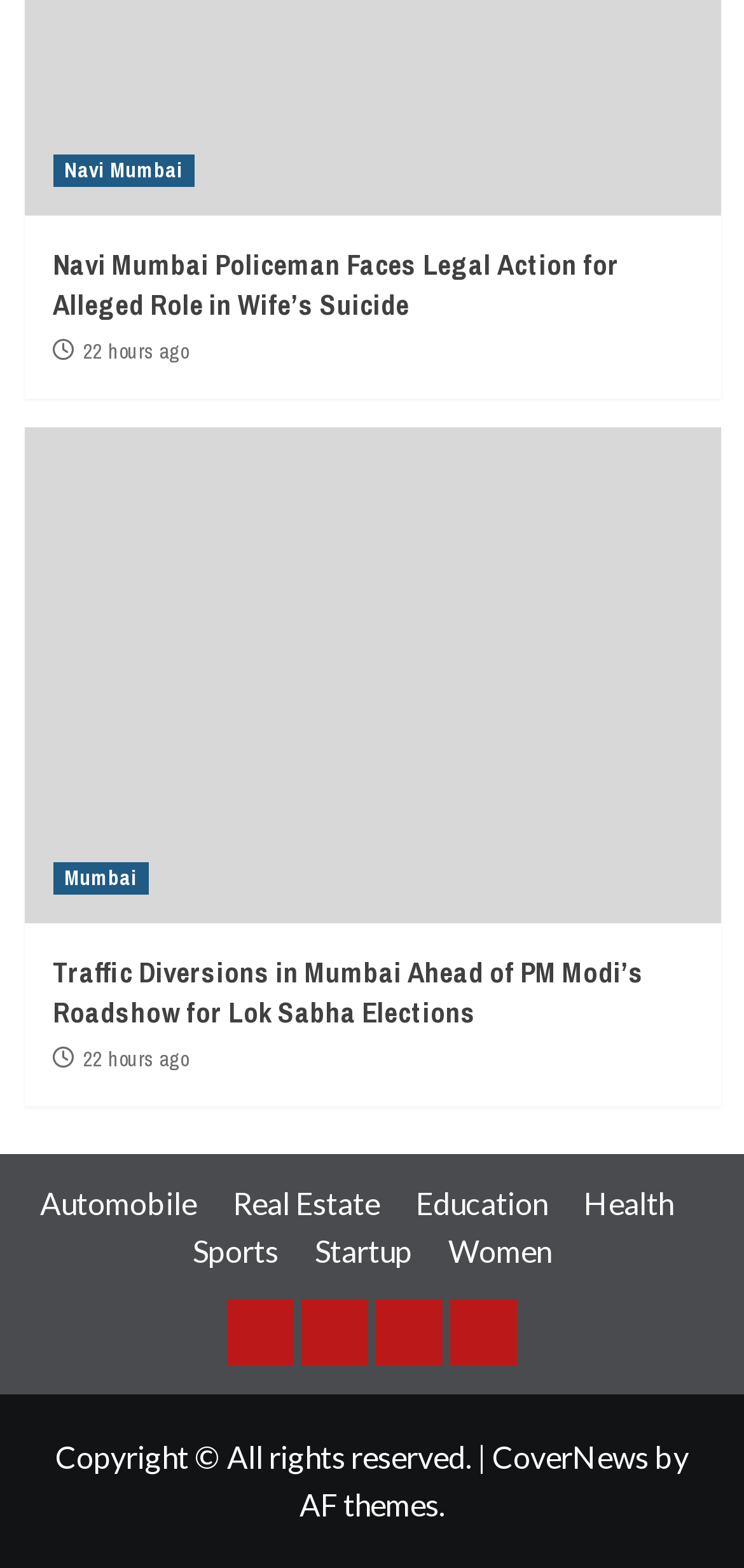Please specify the coordinates of the bounding box for the element that should be clicked to carry out this instruction: "Read news about Navi Mumbai". The coordinates must be four float numbers between 0 and 1, formatted as [left, top, right, bottom].

[0.071, 0.099, 0.26, 0.12]